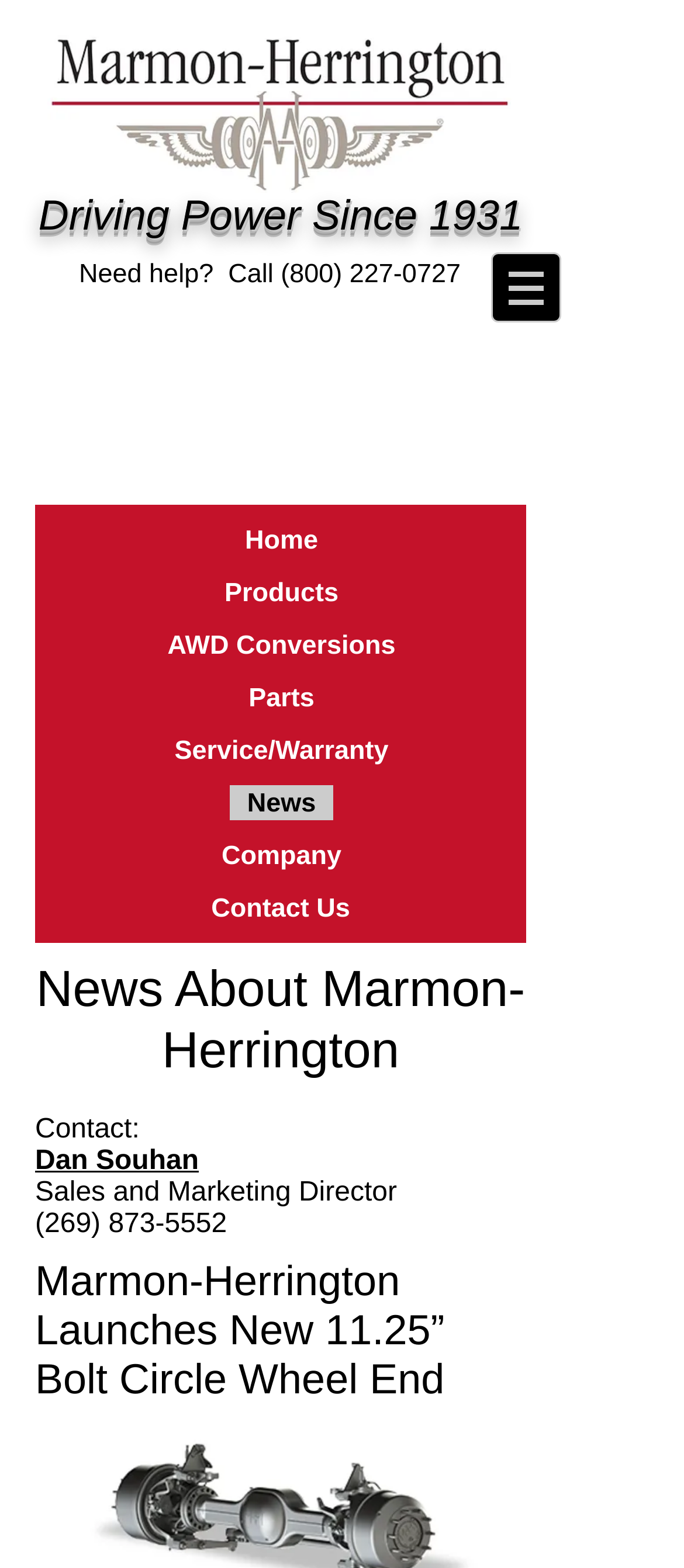Provide the bounding box coordinates of the HTML element described by the text: "Service/Warranty".

[0.246, 0.467, 0.577, 0.49]